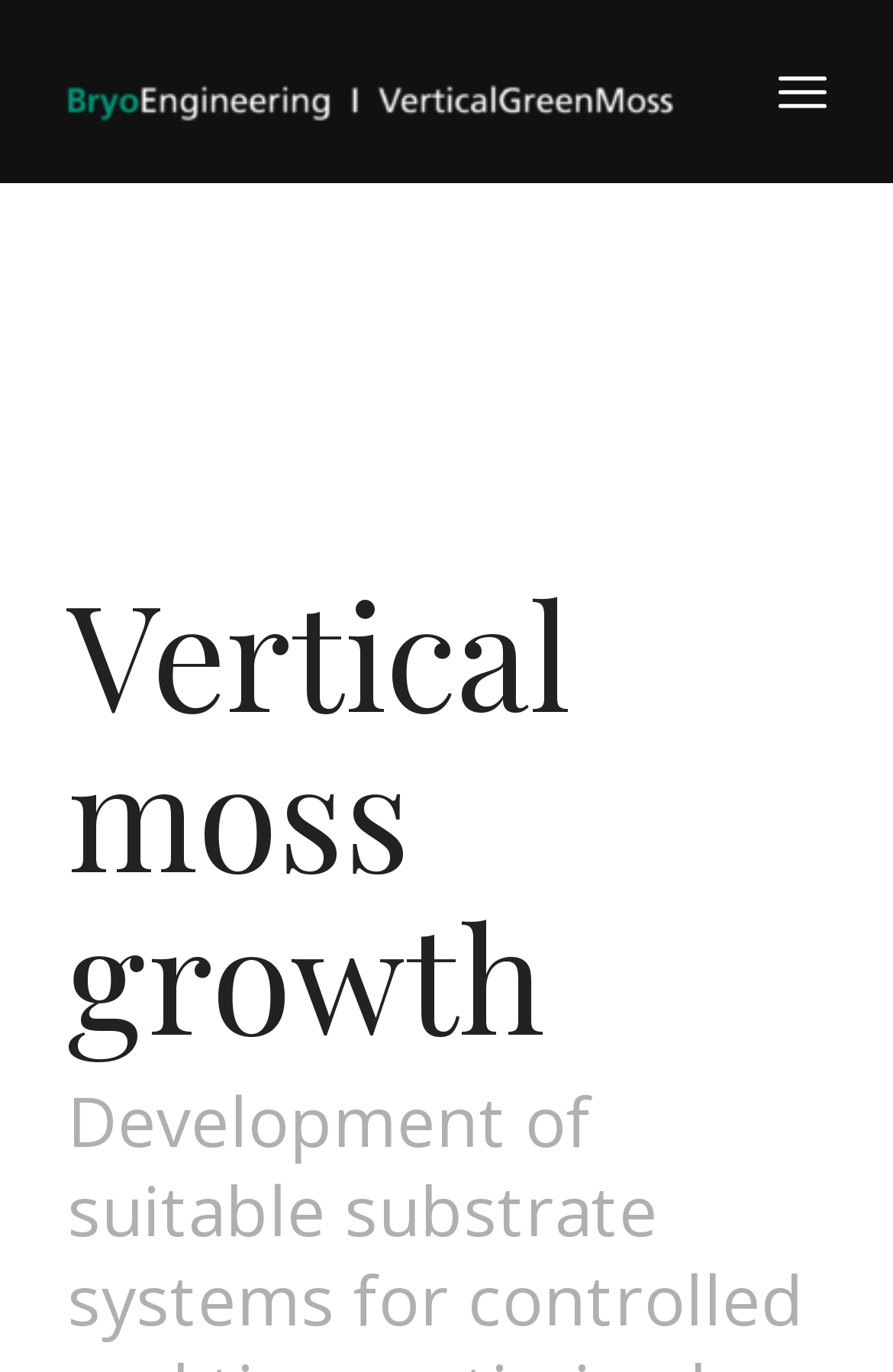Determine the bounding box coordinates of the UI element that matches the following description: "Privacy, copyright and disclaimer". The coordinates should be four float numbers between 0 and 1 in the format [left, top, right, bottom].

None